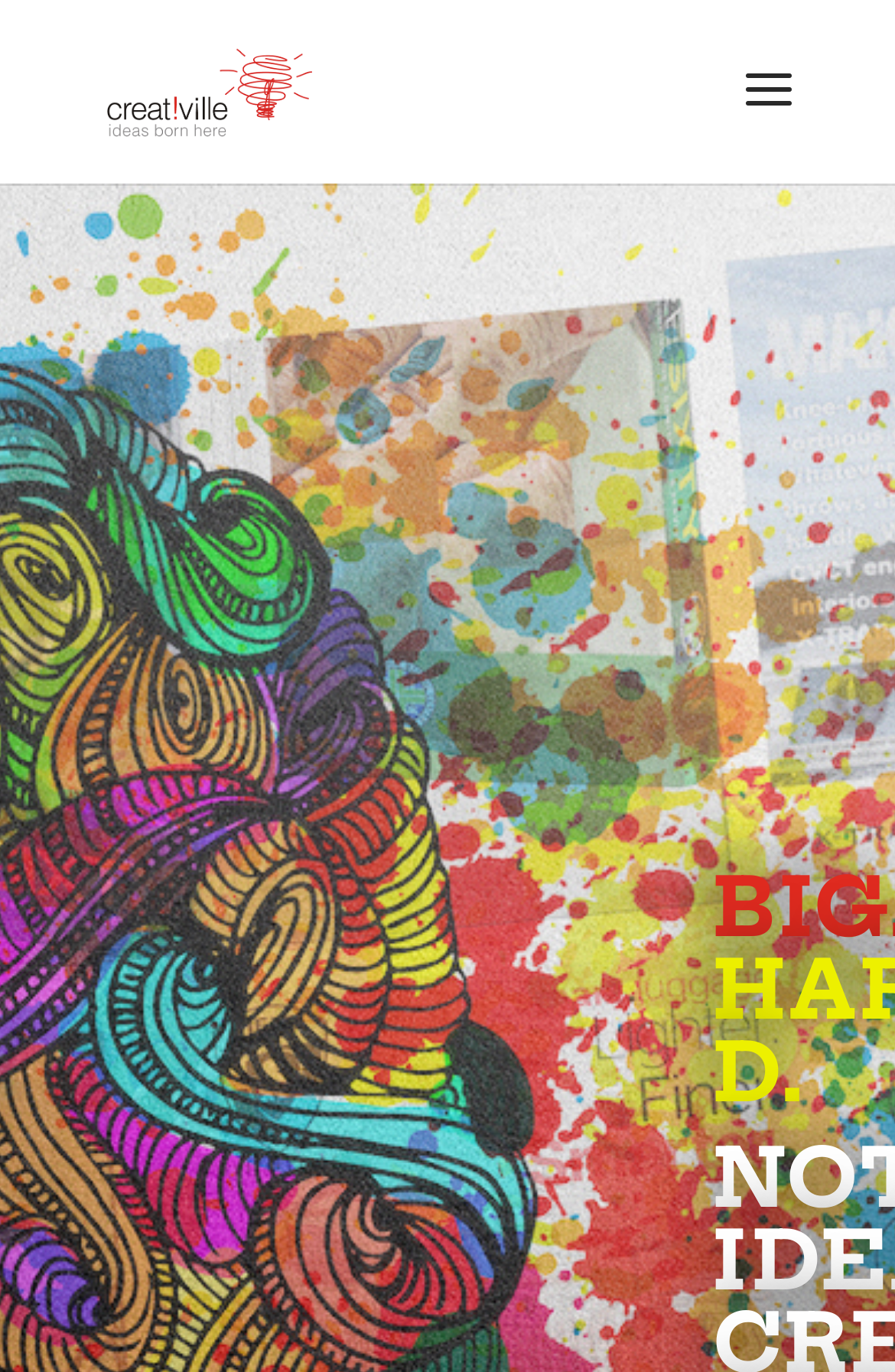Using the element description Facebook, predict the bounding box coordinates for the UI element. Provide the coordinates in (top-left x, top-left y, bottom-right x, bottom-right y) format with values ranging from 0 to 1.

None